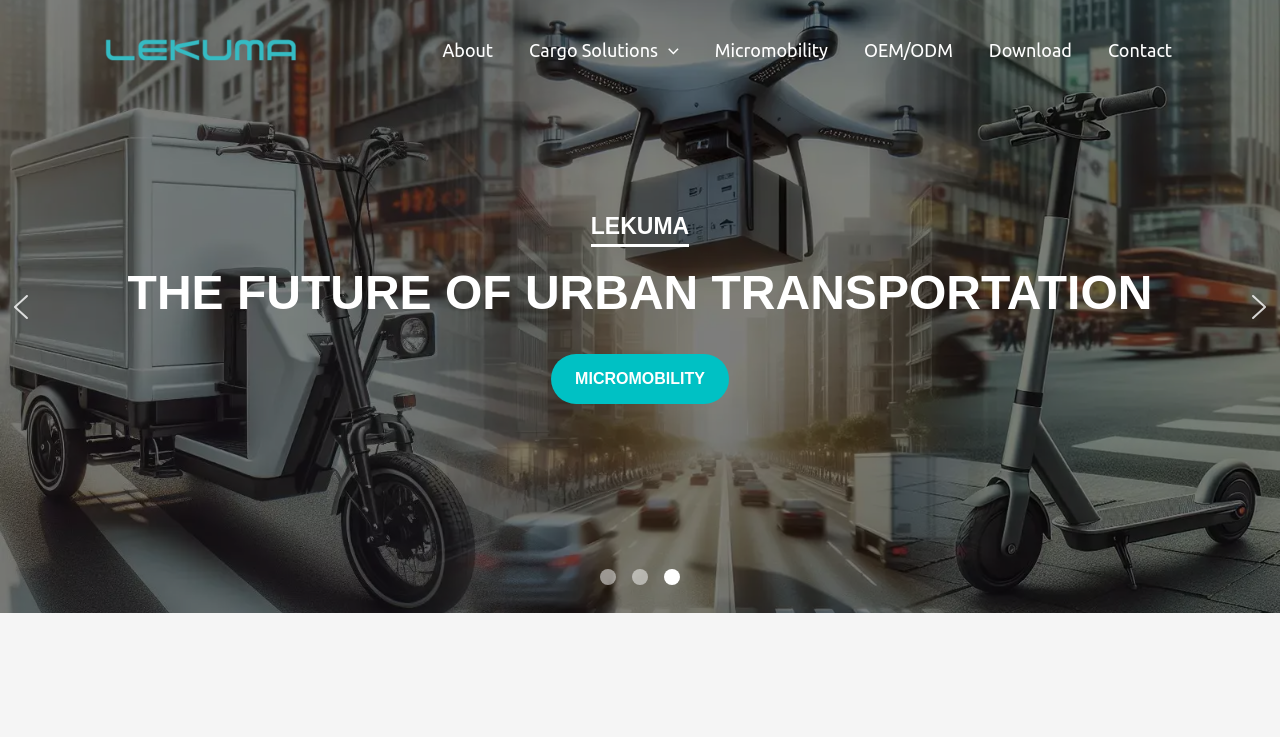What is the company name mentioned in the slider?
Based on the image, respond with a single word or phrase.

LEKUMA